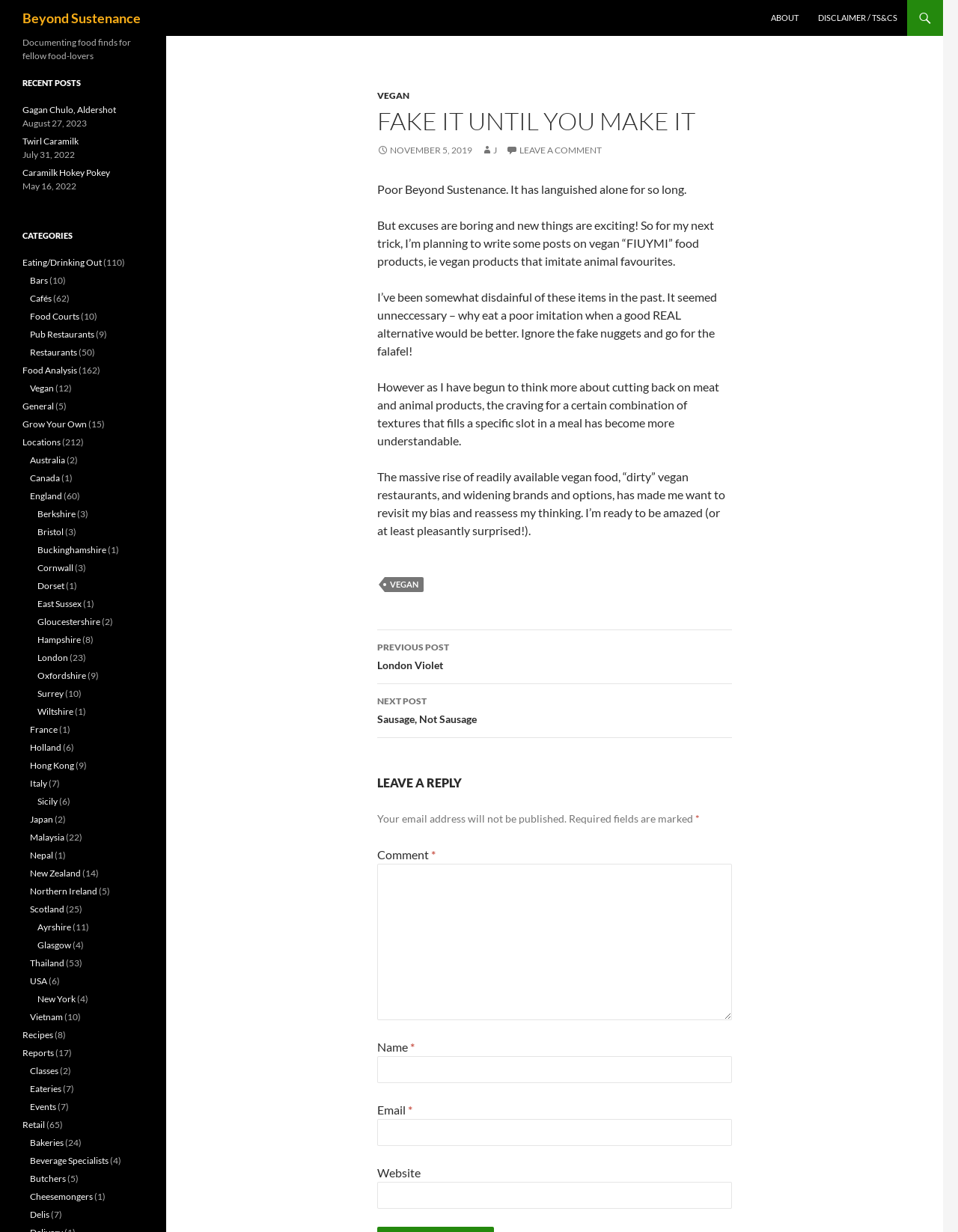Give a succinct answer to this question in a single word or phrase: 
What is the topic of the current post?

Vegan FIUYMI food products